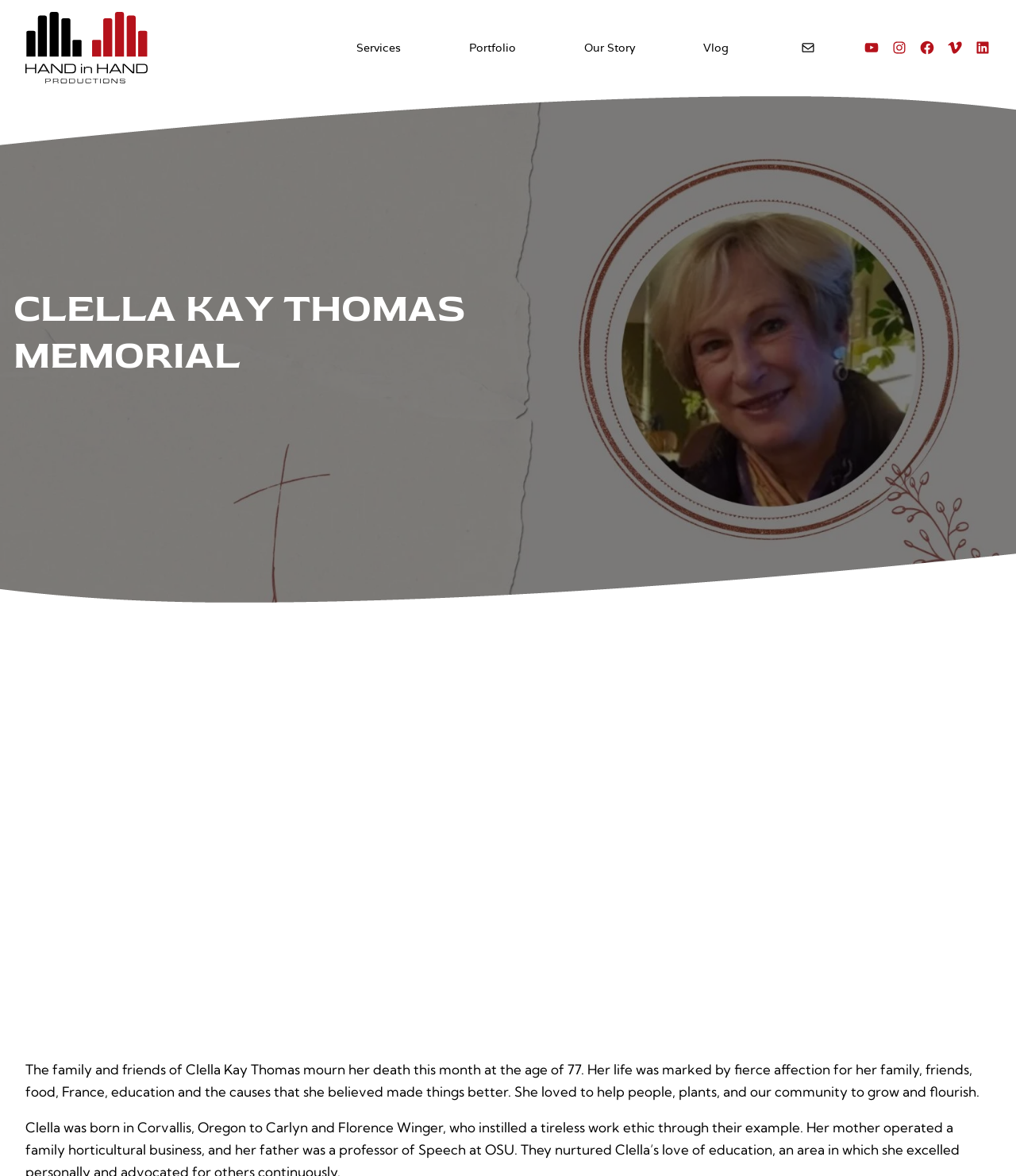From the webpage screenshot, identify the region described by Portfolio. Provide the bounding box coordinates as (top-left x, top-left y, bottom-right x, bottom-right y), with each value being a floating point number between 0 and 1.

[0.454, 0.027, 0.52, 0.054]